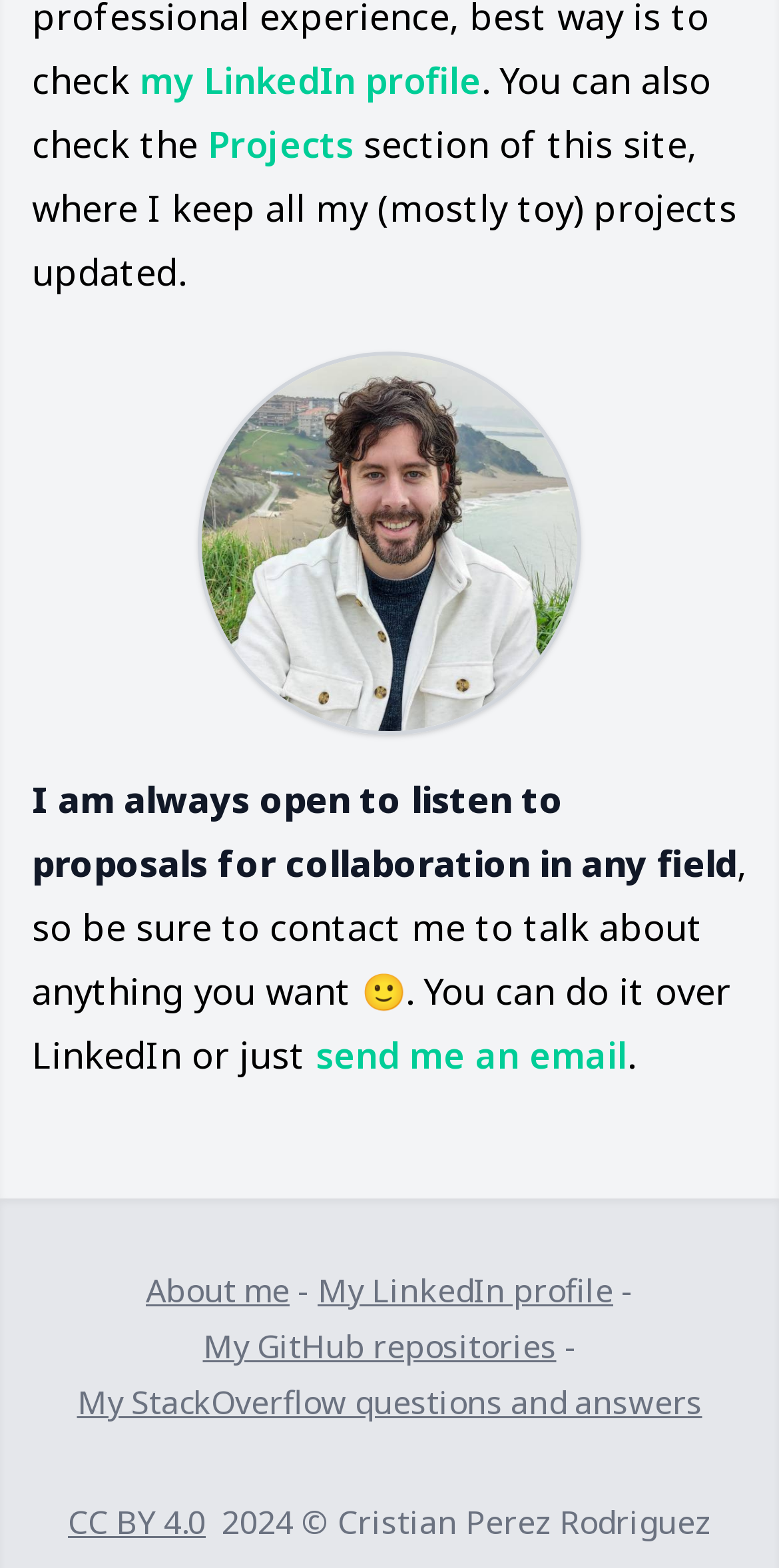Could you find the bounding box coordinates of the clickable area to complete this instruction: "send me an email"?

[0.405, 0.657, 0.805, 0.688]